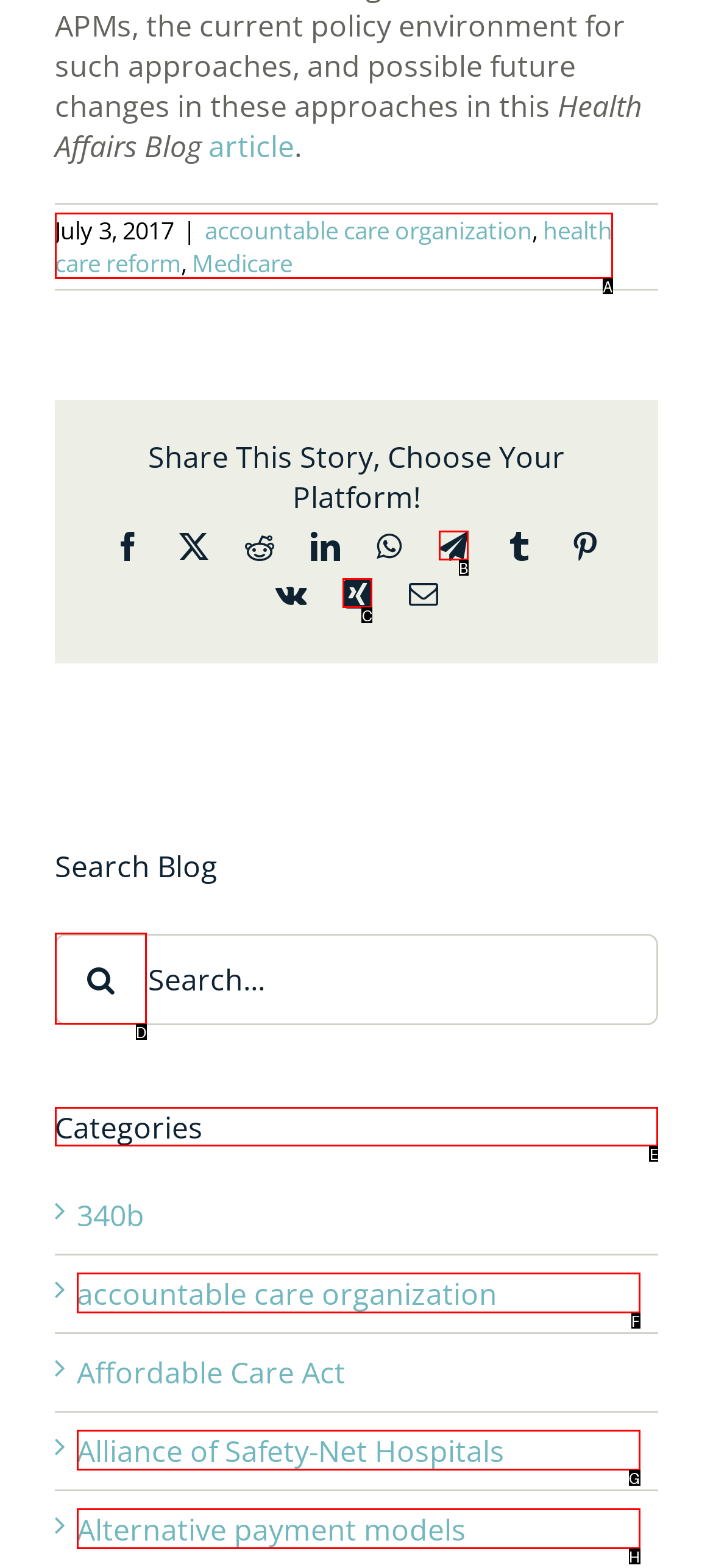Determine which option should be clicked to carry out this task: Search by categories
State the letter of the correct choice from the provided options.

E